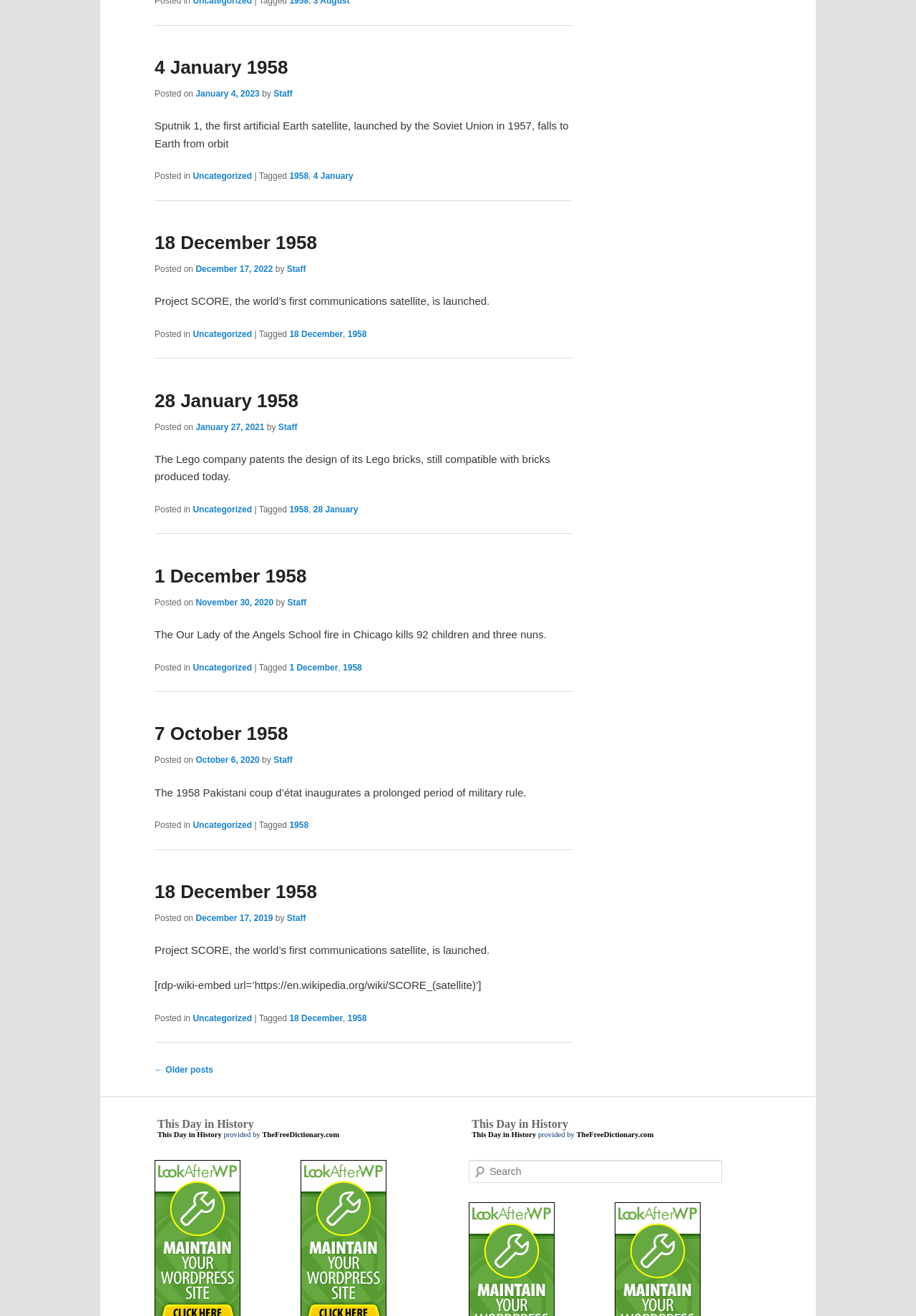Provide a brief response using a word or short phrase to this question:
What is the date of the first event?

4 January 1958